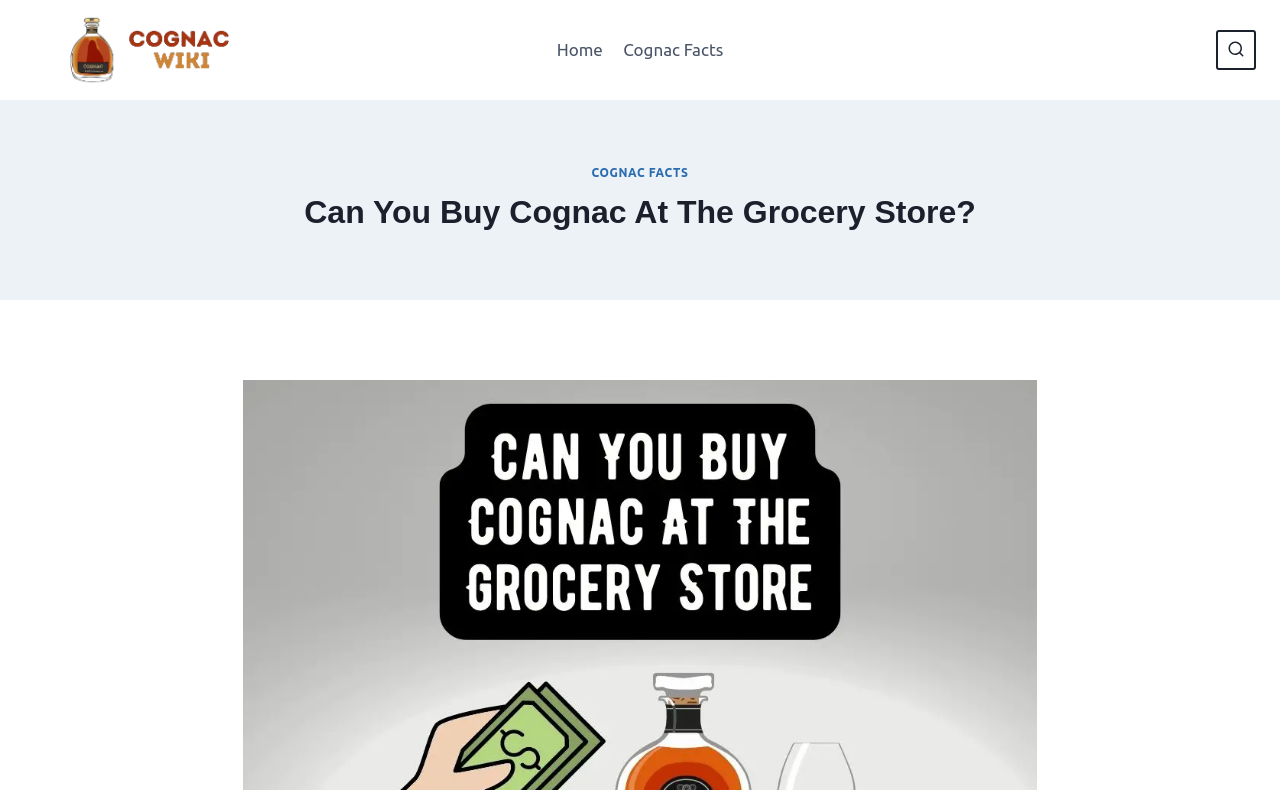Answer this question using a single word or a brief phrase:
Is the search form currently visible?

No